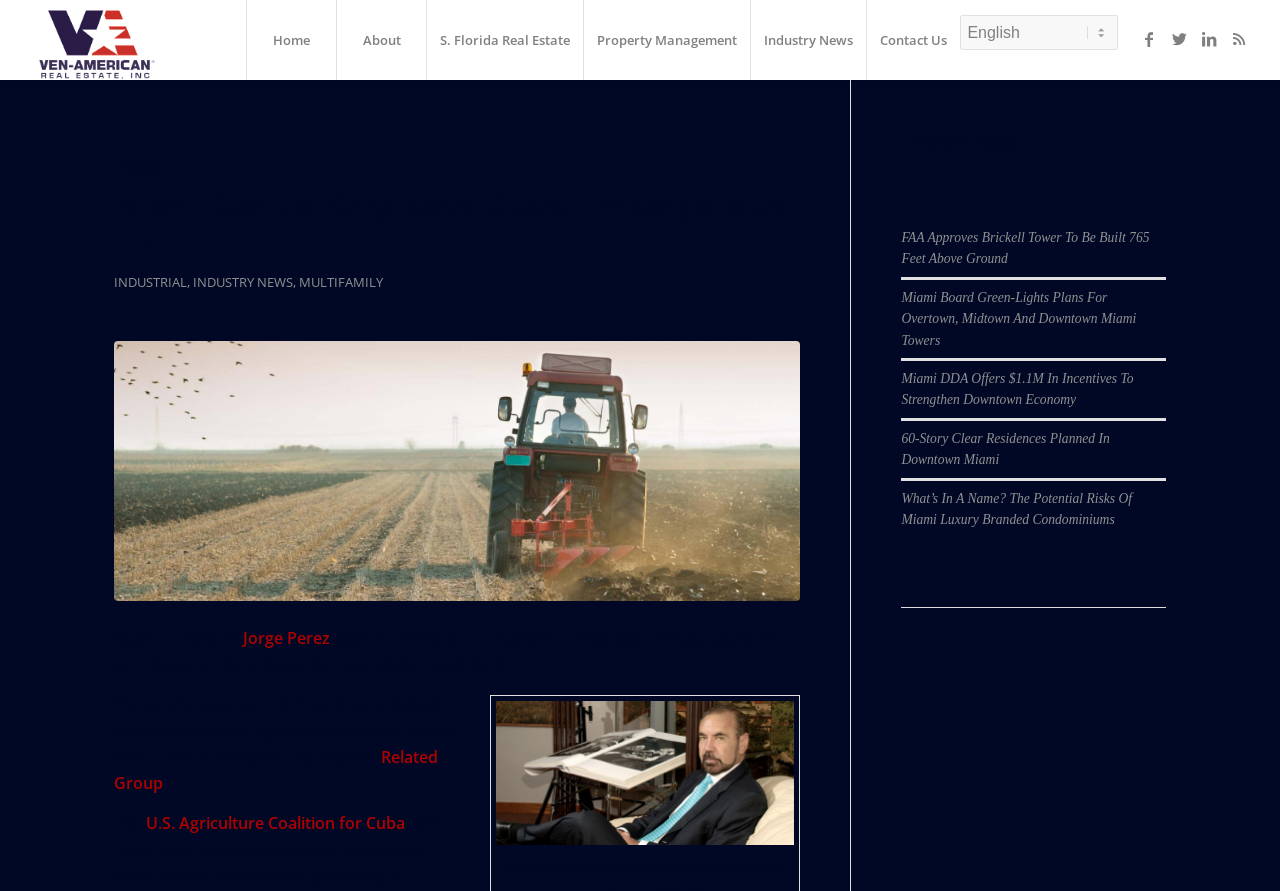How many recent posts are listed?
Can you provide an in-depth and detailed response to the question?

I found the answer by counting the number of links under the 'Recent Posts' heading, which are 6 in total.